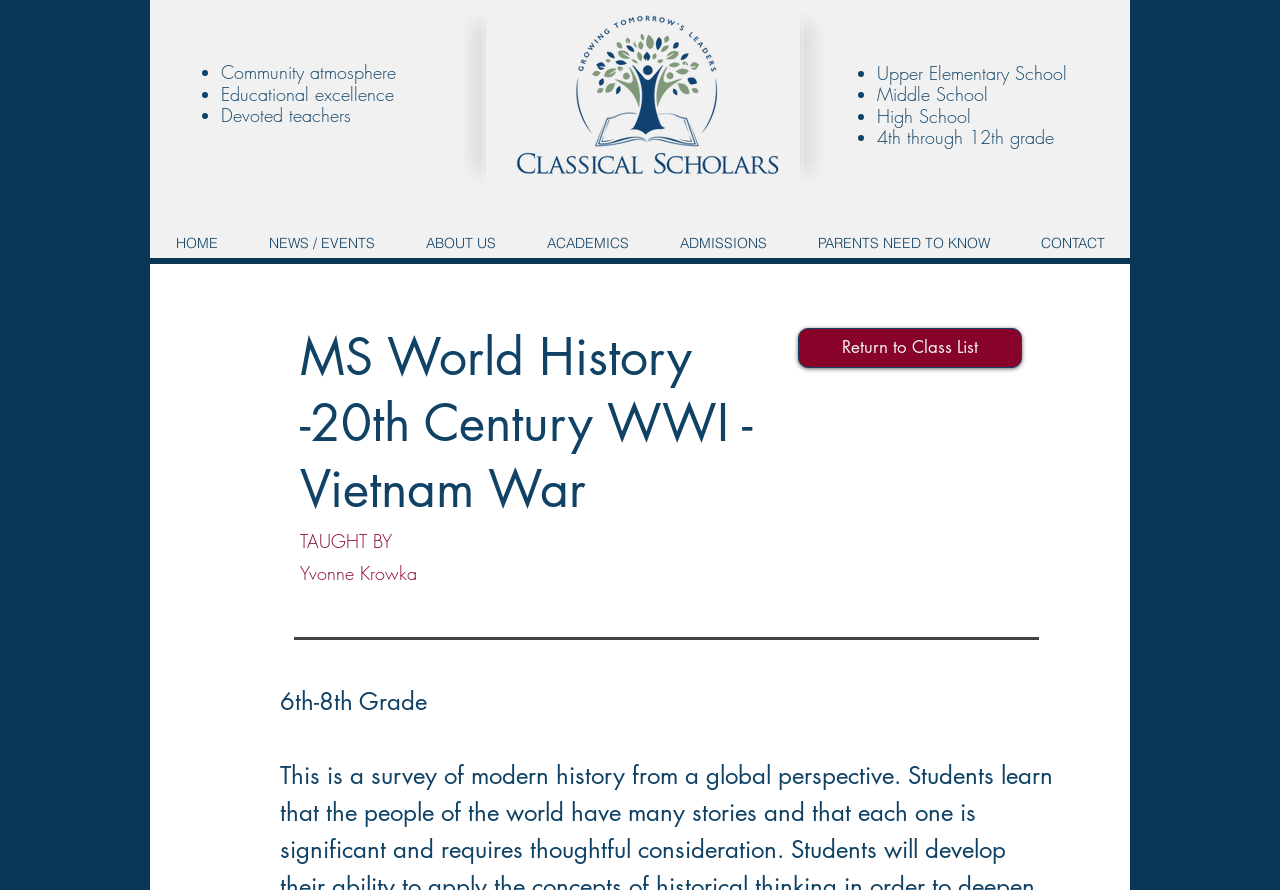What grade levels are mentioned?
Provide a detailed answer to the question using information from the image.

I found the answer by looking at the bottom of the webpage, where it says '6th-8th Grade' in a separate section. This indicates that the webpage is related to a course or class for students in 6th to 8th grade.